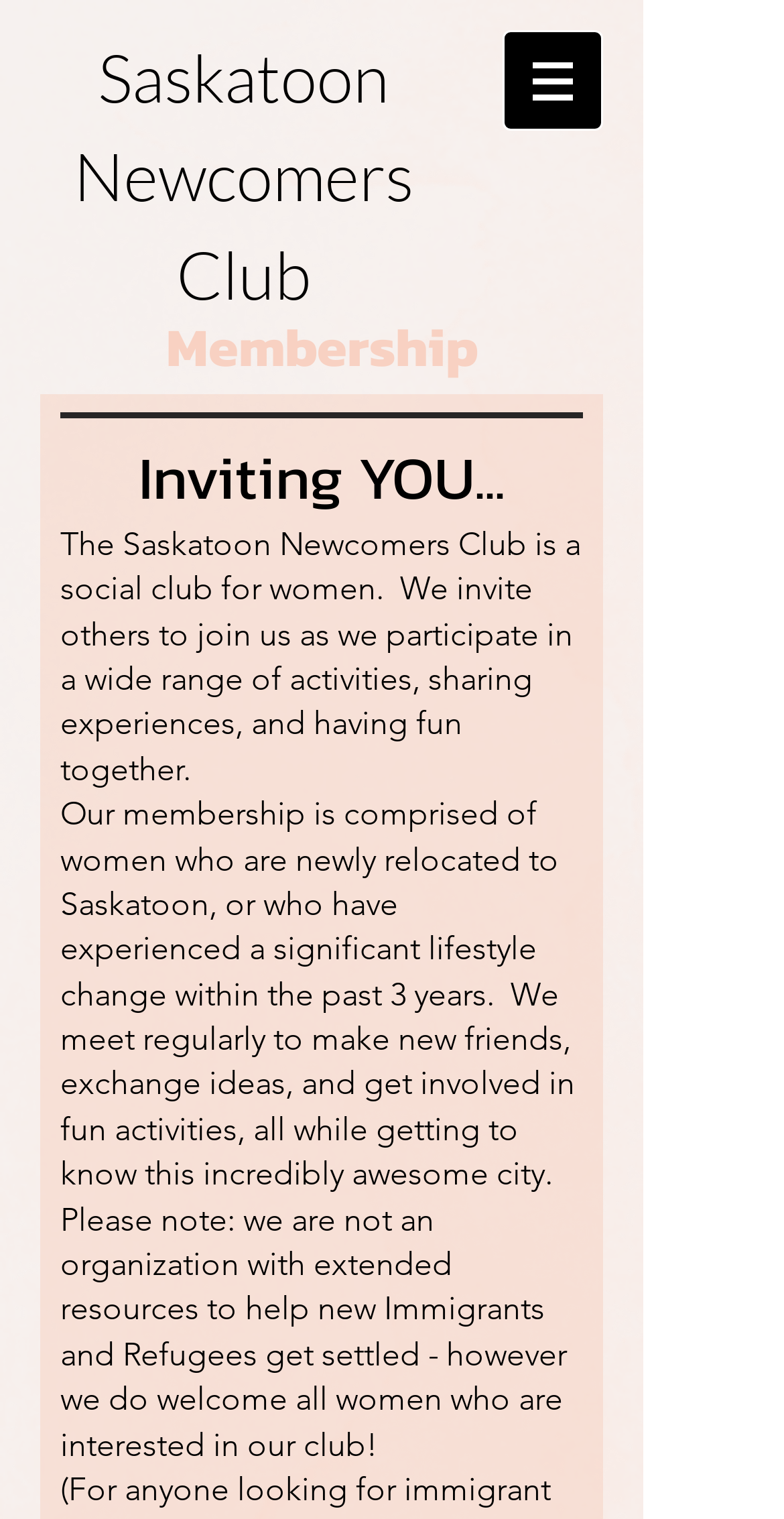Does the club help new immigrants and refugees?
Please provide a detailed and comprehensive answer to the question.

The club does not have extended resources to help new immigrants and refugees get settled, as stated in the text 'Please note: we are not an organization with extended resources to help new Immigrants and Refugees get settled.' This text is located in the StaticText element with the bounding box coordinates [0.077, 0.79, 0.723, 0.963].